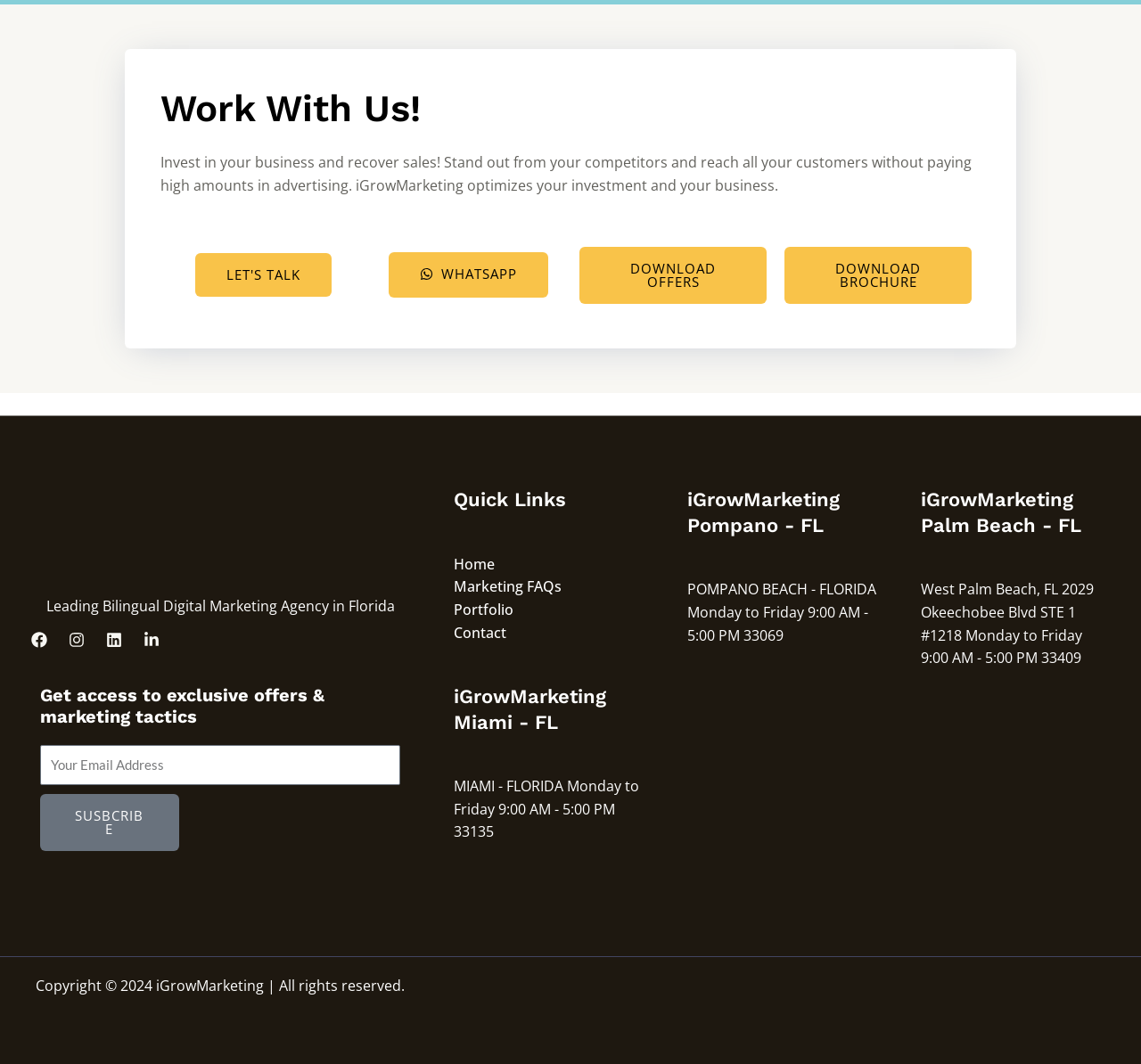Identify the bounding box coordinates of the clickable region to carry out the given instruction: "Download brochure".

[0.688, 0.232, 0.852, 0.285]